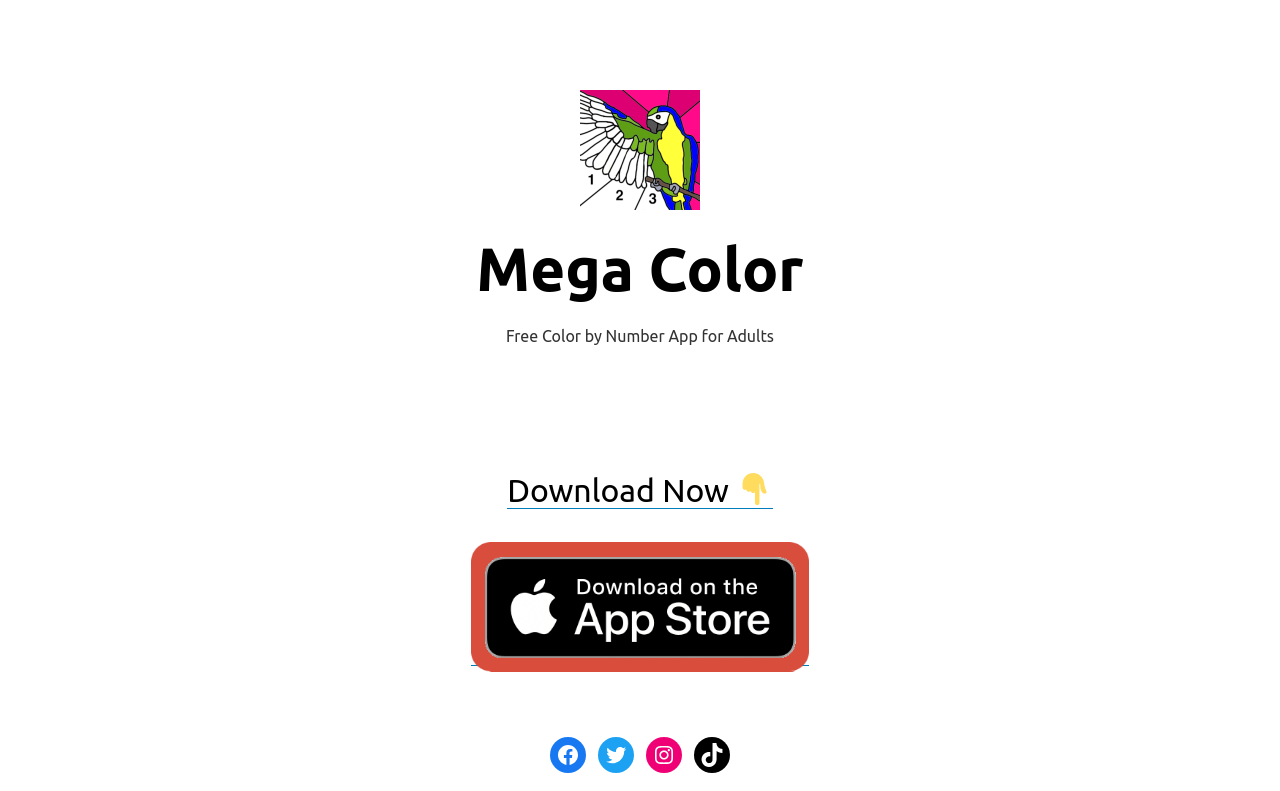Please provide the bounding box coordinates in the format (top-left x, top-left y, bottom-right x, bottom-right y). Remember, all values are floating point numbers between 0 and 1. What is the bounding box coordinate of the region described as: Download Now

[0.396, 0.597, 0.604, 0.644]